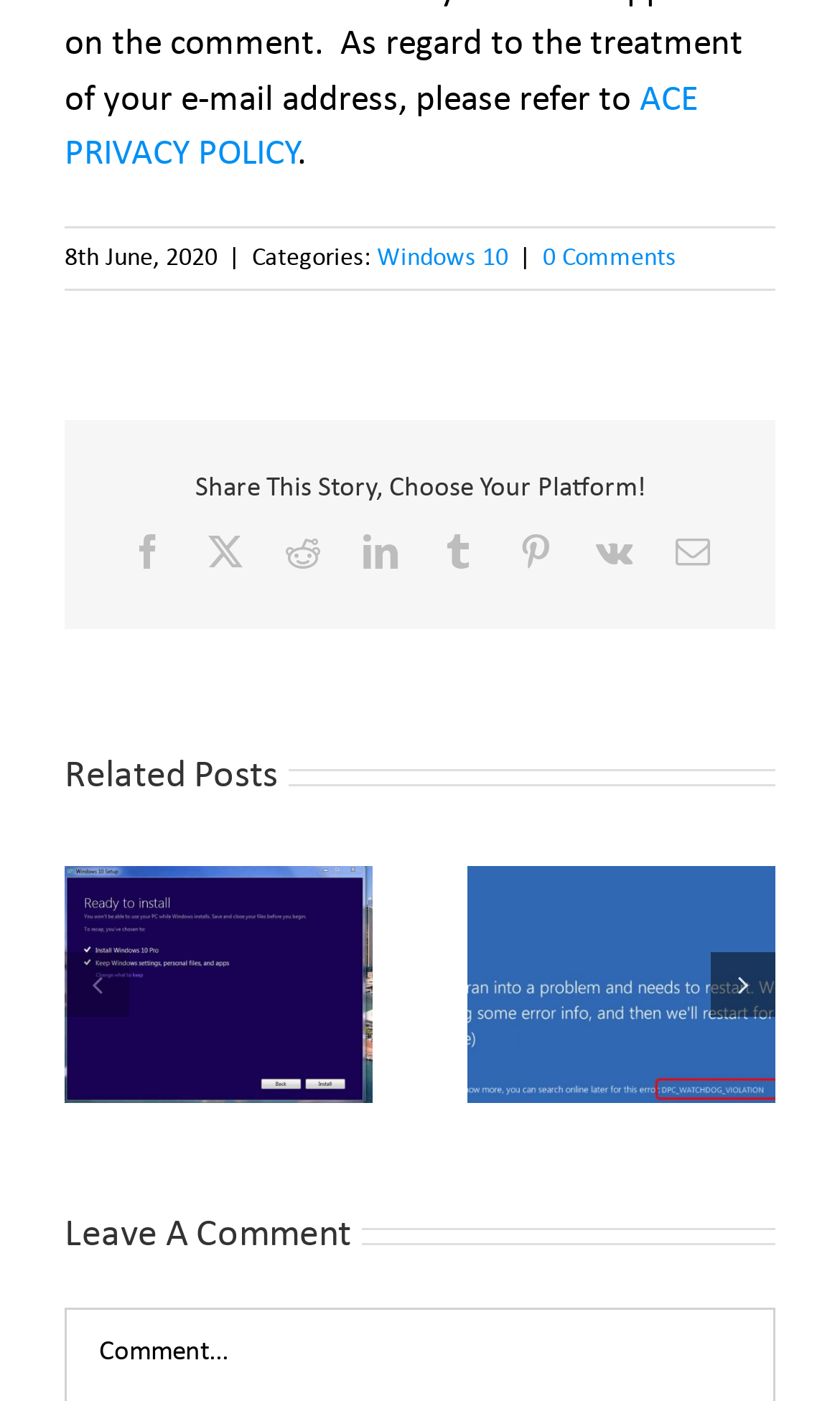Please identify the bounding box coordinates of the area that needs to be clicked to follow this instruction: "Share this story on Facebook".

[0.155, 0.382, 0.196, 0.406]